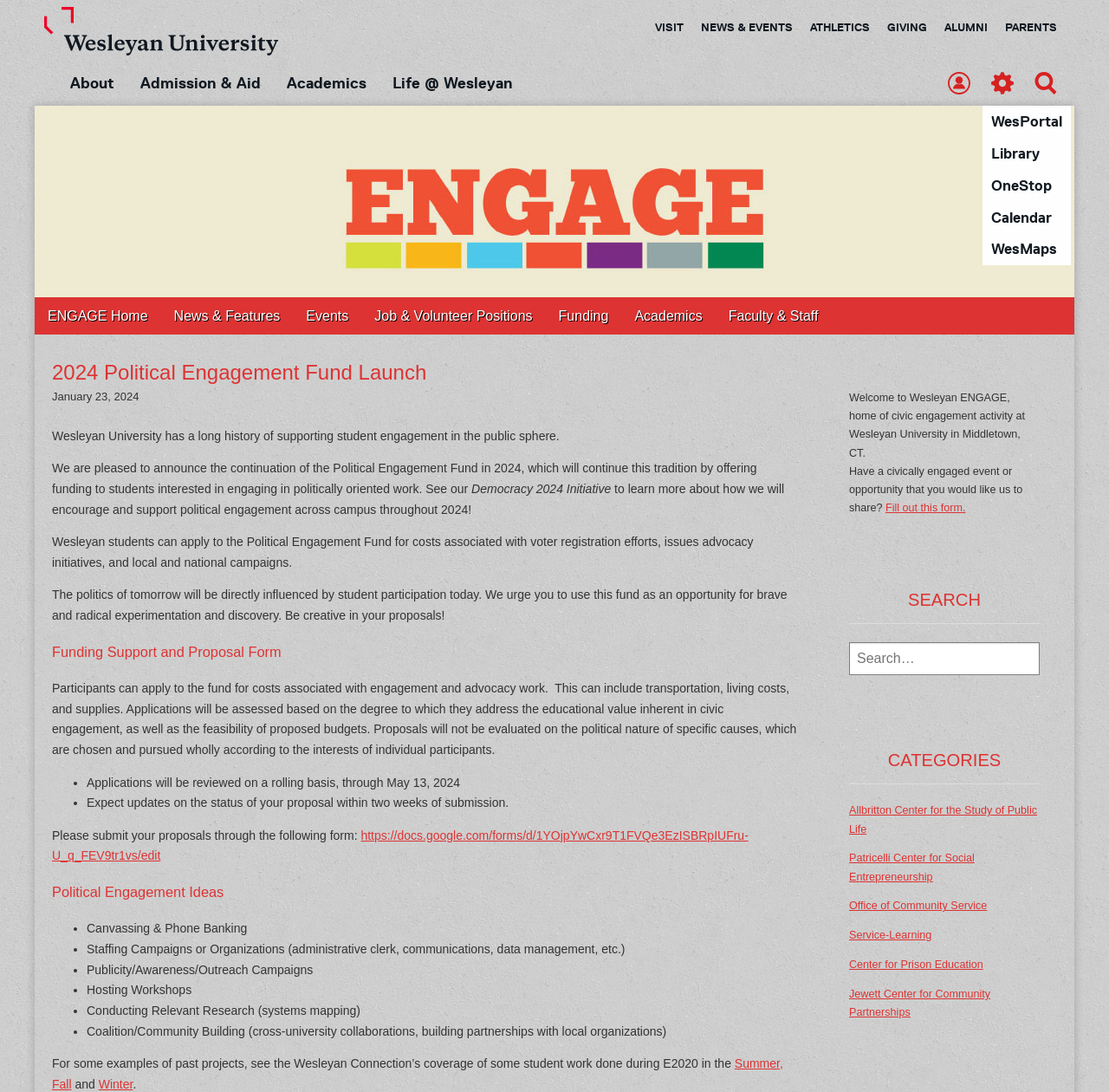Provide the bounding box coordinates of the section that needs to be clicked to accomplish the following instruction: "Click the logo."

None